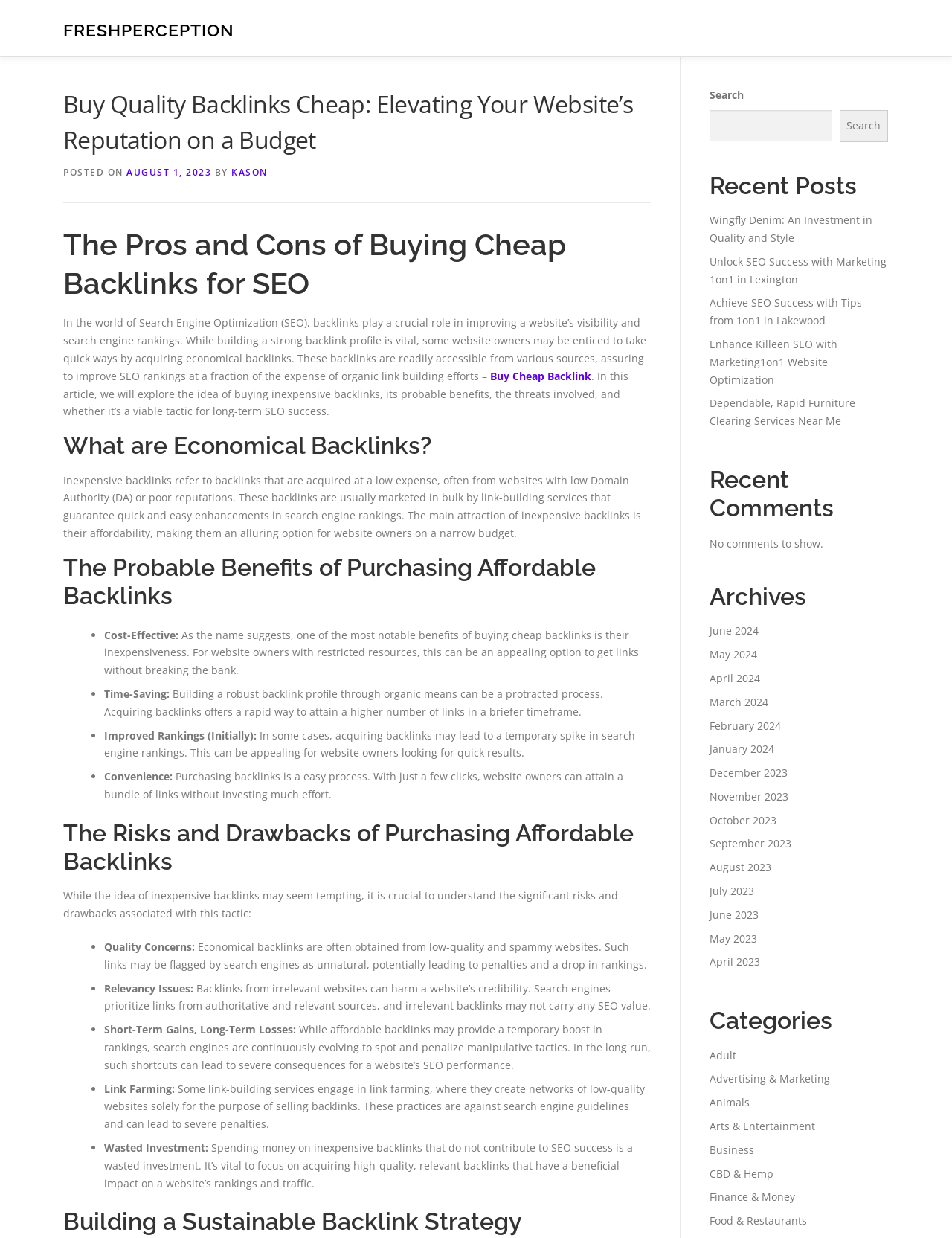Locate the bounding box coordinates of the element that should be clicked to fulfill the instruction: "view company information".

None